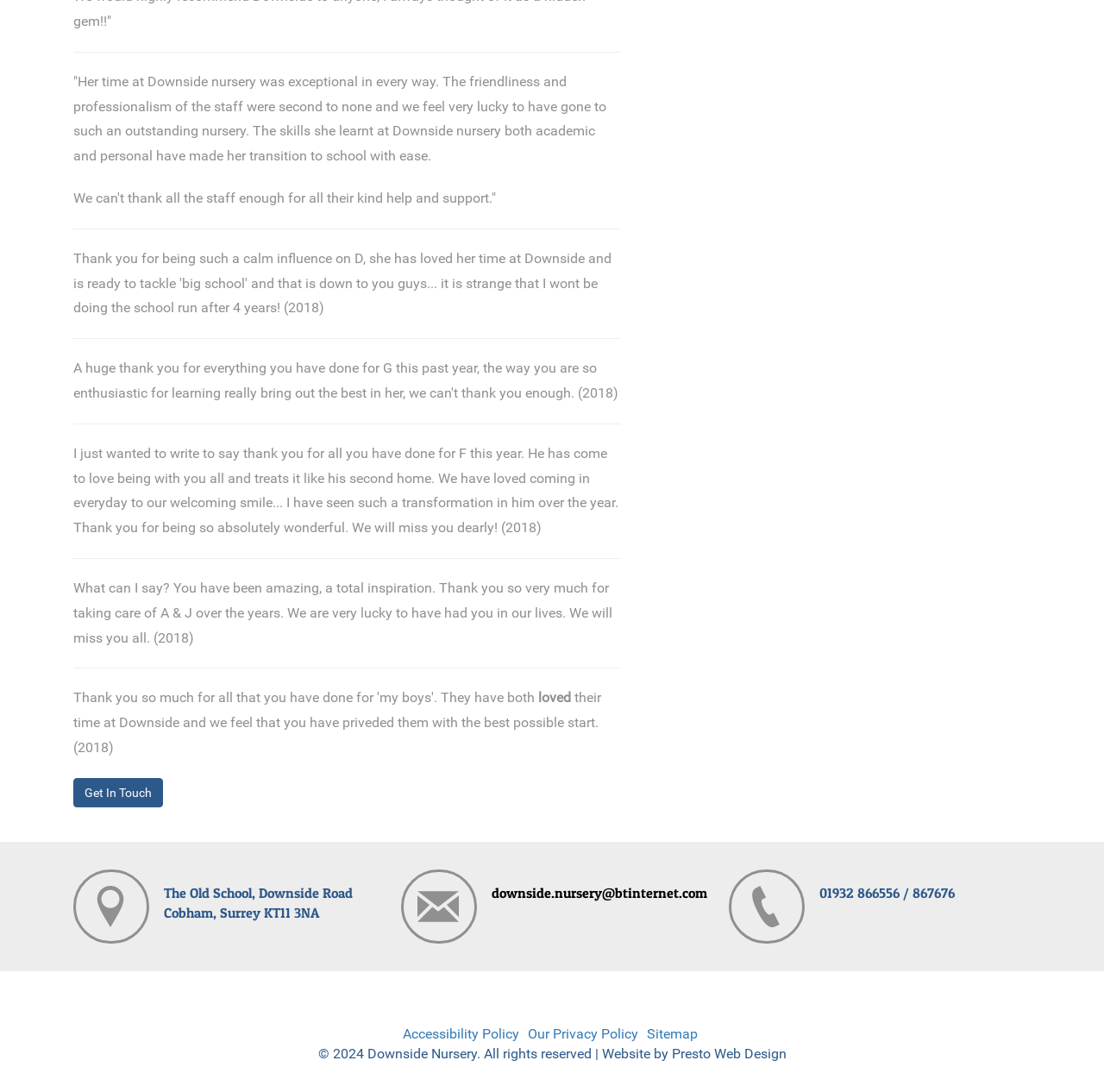Reply to the question below using a single word or brief phrase:
How can I contact Downside Nursery?

Phone or email